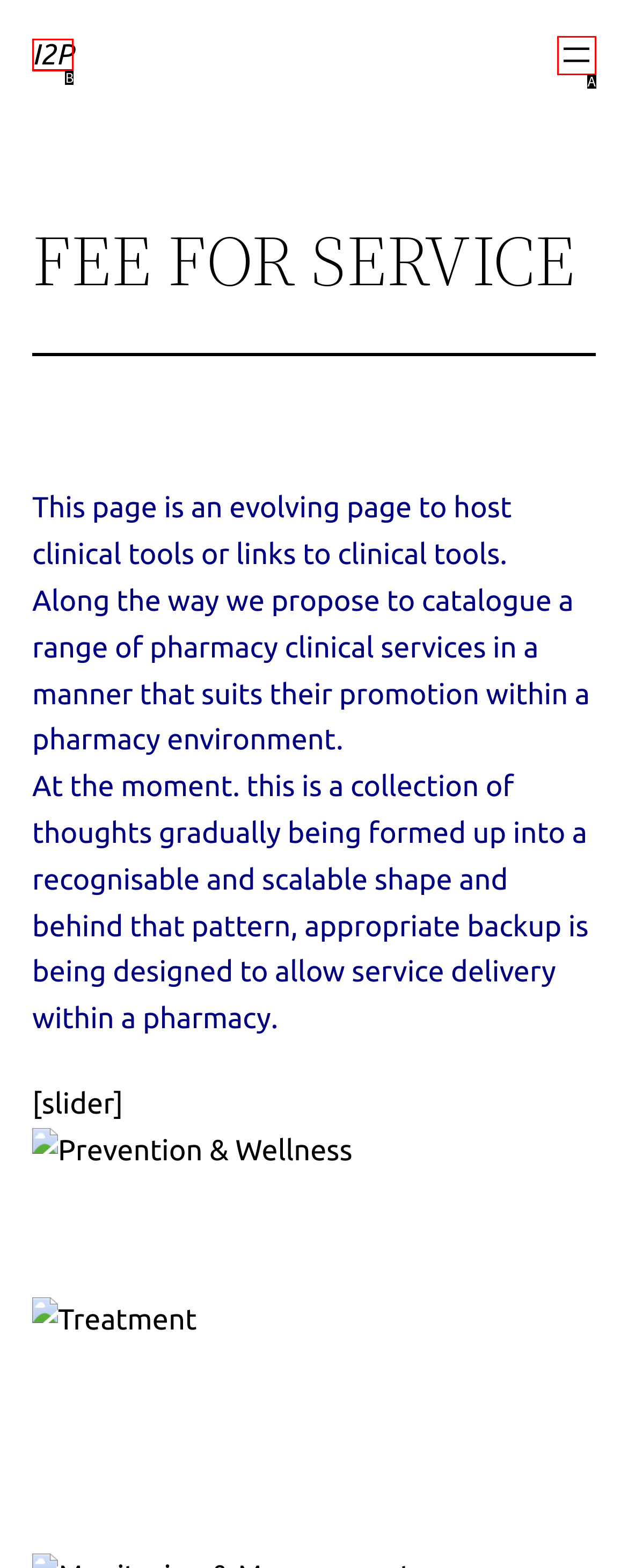From the choices provided, which HTML element best fits the description: I2P? Answer with the appropriate letter.

B